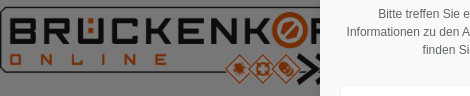Provide a brief response to the question below using one word or phrase:
What type of resources are available on the webpage?

Reviews, tutorials, and Kickstarter projects